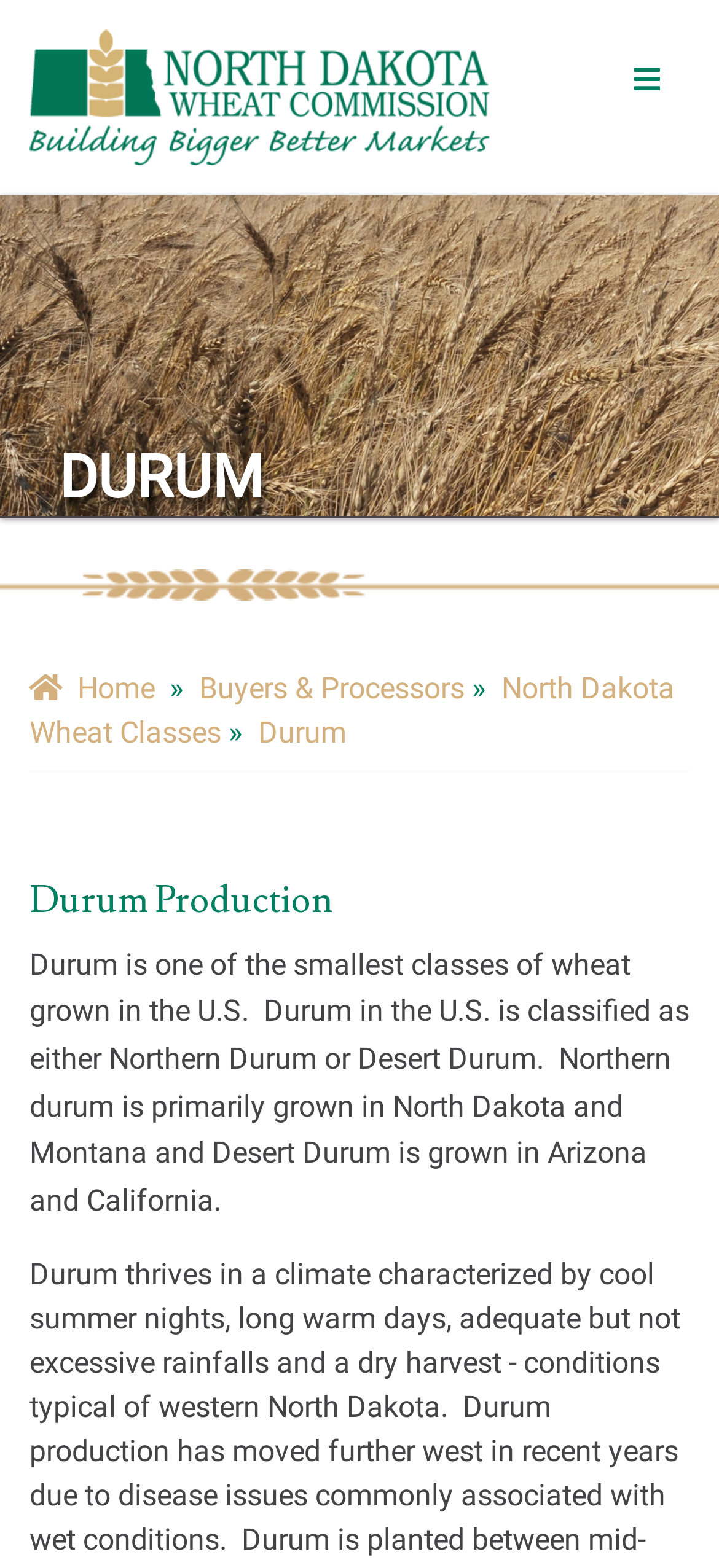What is the purpose of the 'open navigation menu' link?
Please provide a comprehensive answer based on the information in the image.

The 'open navigation menu' link is likely used to expand or collapse the navigation menu, allowing users to access different sections of the webpage.